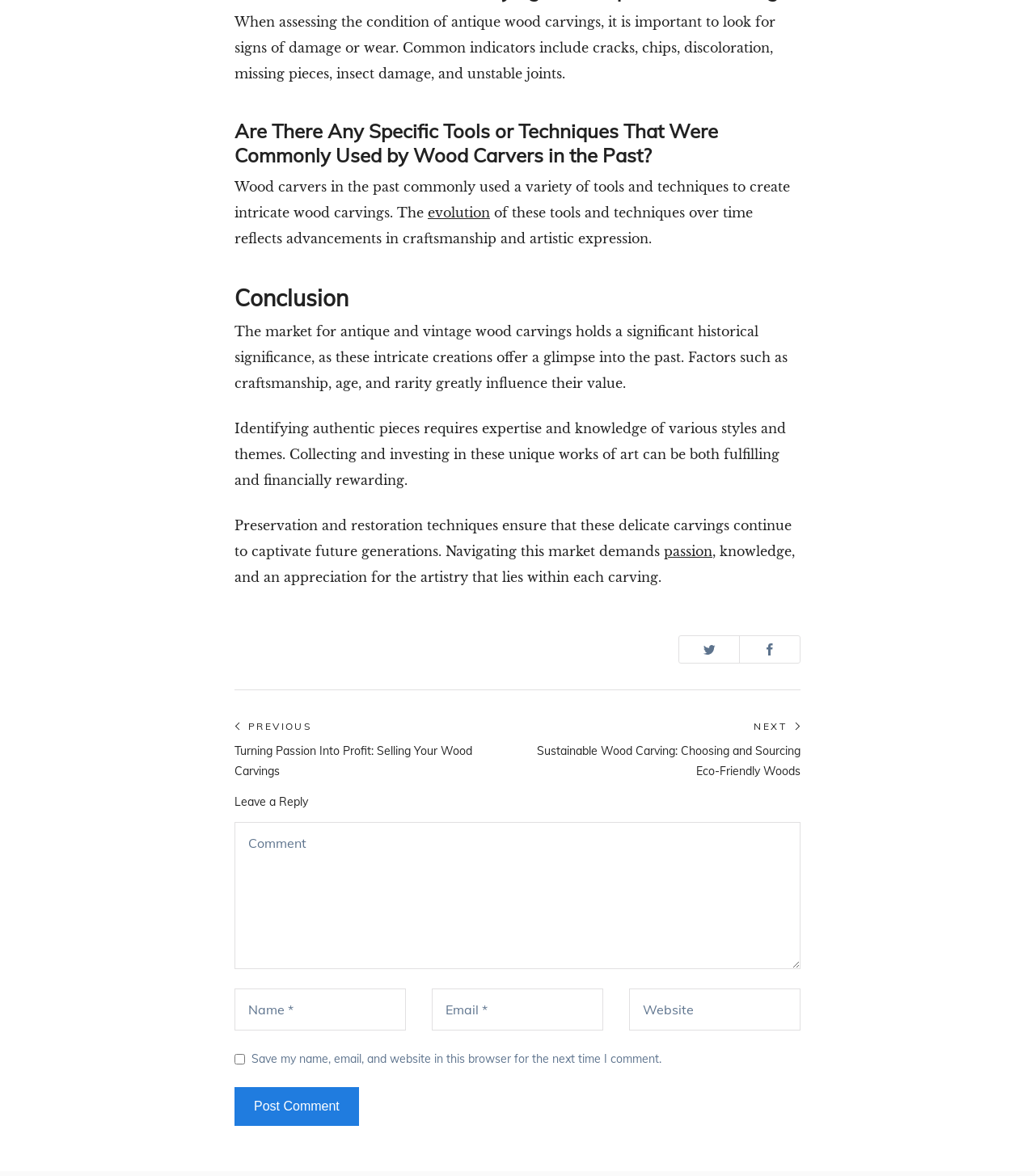What is the topic of the article?
Based on the image, give a one-word or short phrase answer.

Antique wood carvings